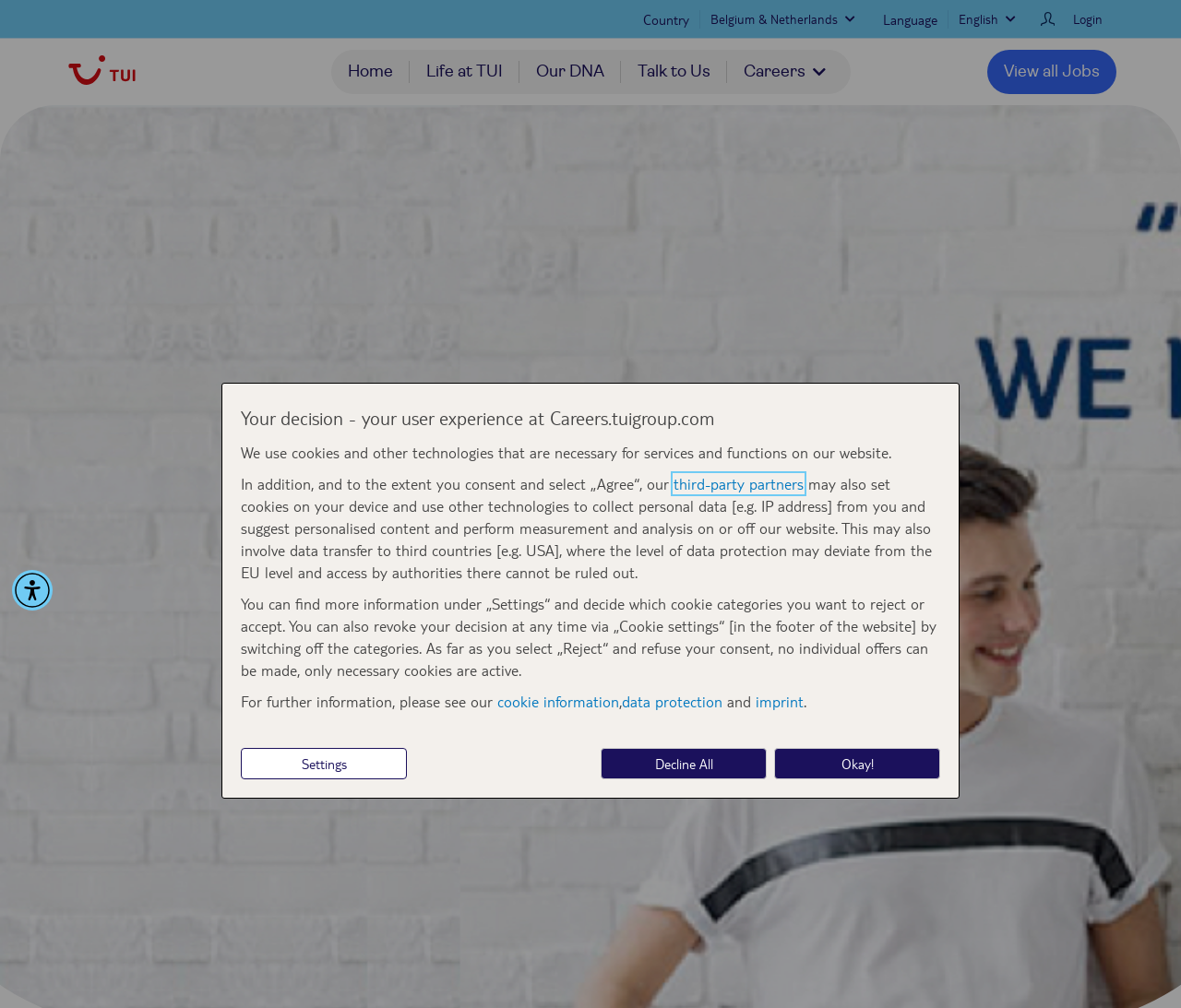What is the purpose of the 'Settings' button?
Provide a detailed answer to the question using information from the image.

I determined the answer by looking at the context in which the 'Settings' button is located, which is in a section discussing cookies and data protection, indicating that the purpose of the 'Settings' button is to allow users to adjust their cookie settings.